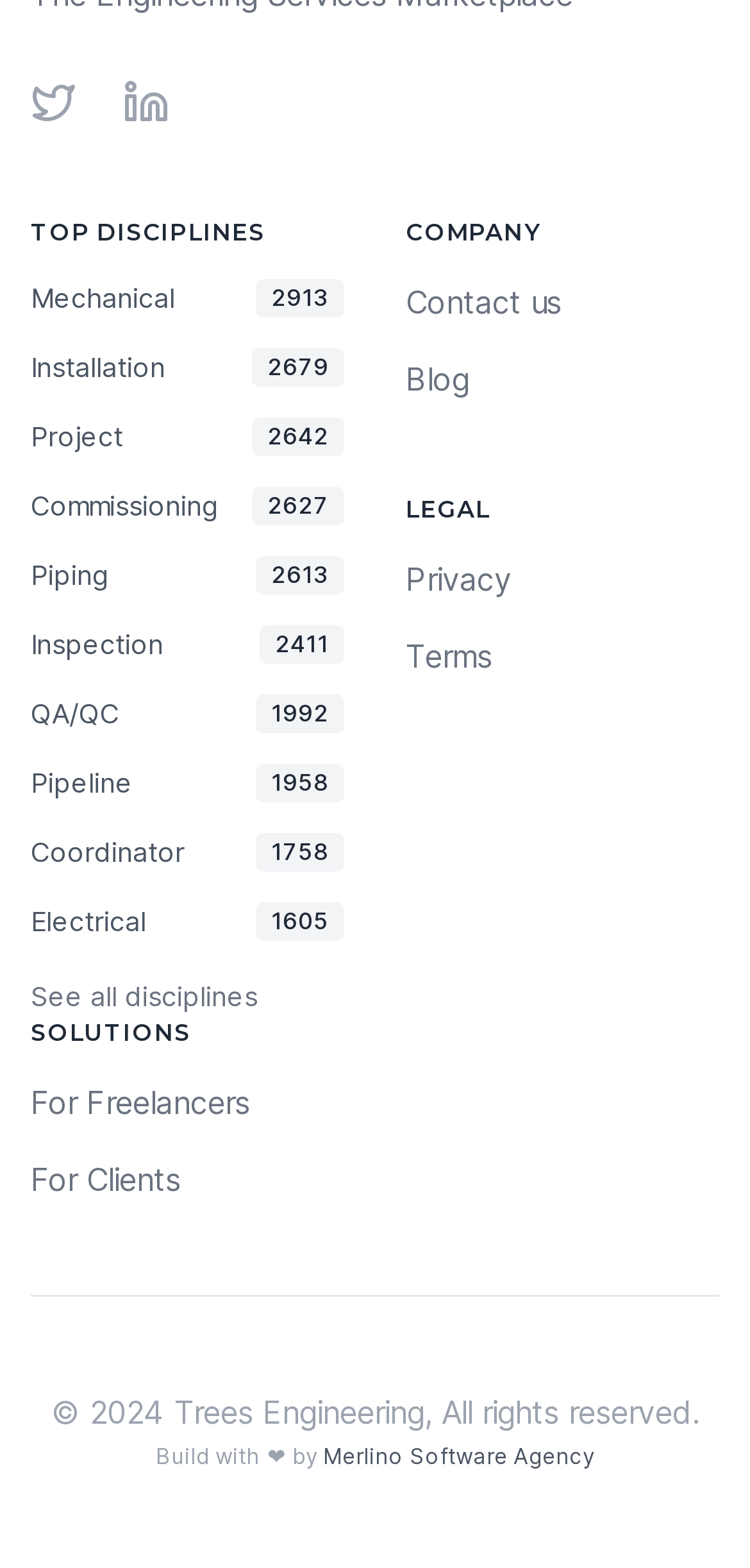How many social media links are present in the webpage?
From the details in the image, answer the question comprehensively.

I found two social media links, one for Twitter and one for LinkedIn, both located at the top of the webpage.